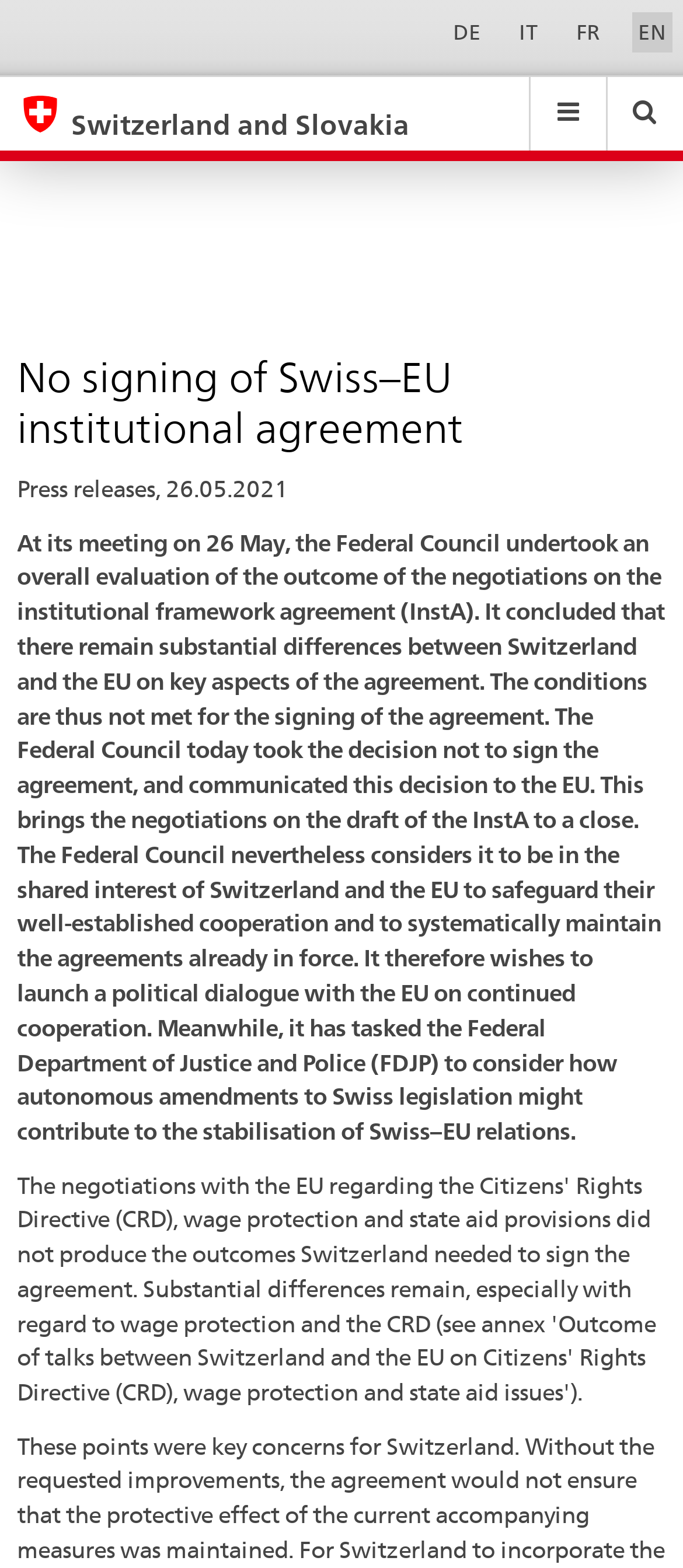What is the headline of the webpage?

No signing of Swiss–EU institutional agreement